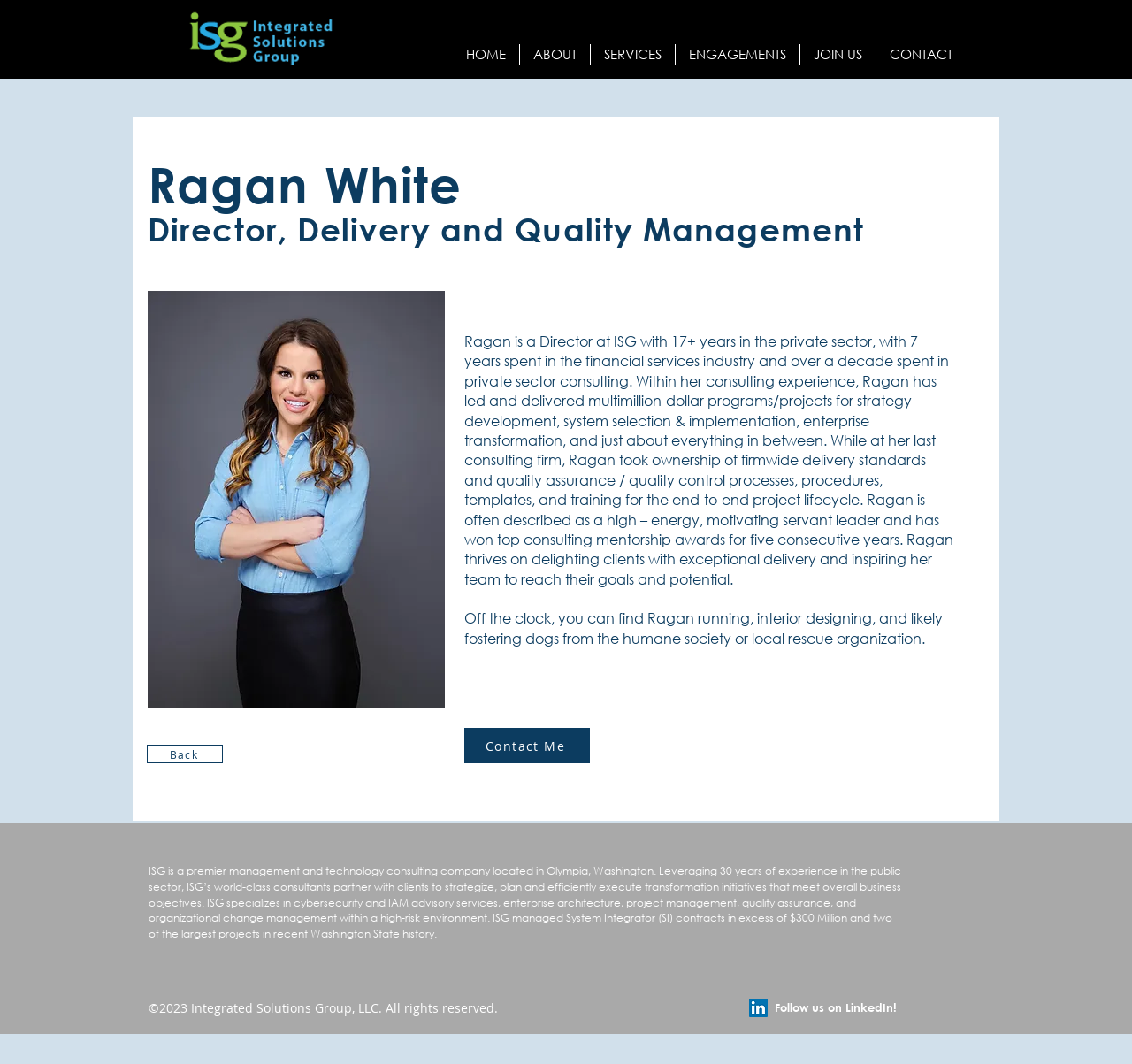Please locate the bounding box coordinates of the element that should be clicked to complete the given instruction: "Read about Ragan White's experience".

[0.41, 0.312, 0.842, 0.553]